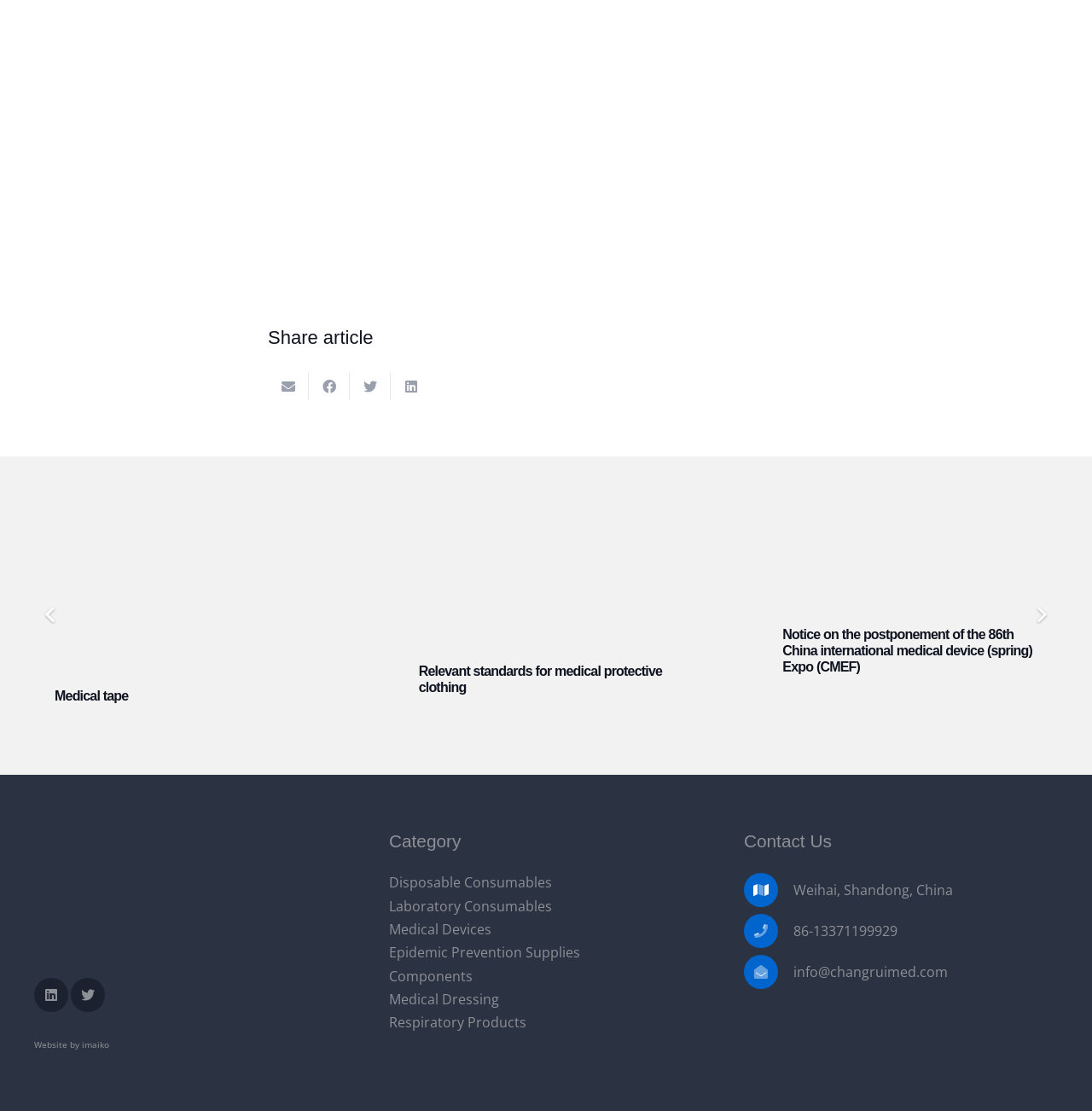What is the purpose of the 'Share article' section?
Give a thorough and detailed response to the question.

I analyzed the webpage structure and found a 'Share article' section at the top of the webpage. This section contains links like 'Email this', 'Share this', 'Tweet this', etc. The purpose of this section is to allow users to share the article on various platforms like email, social media, etc.